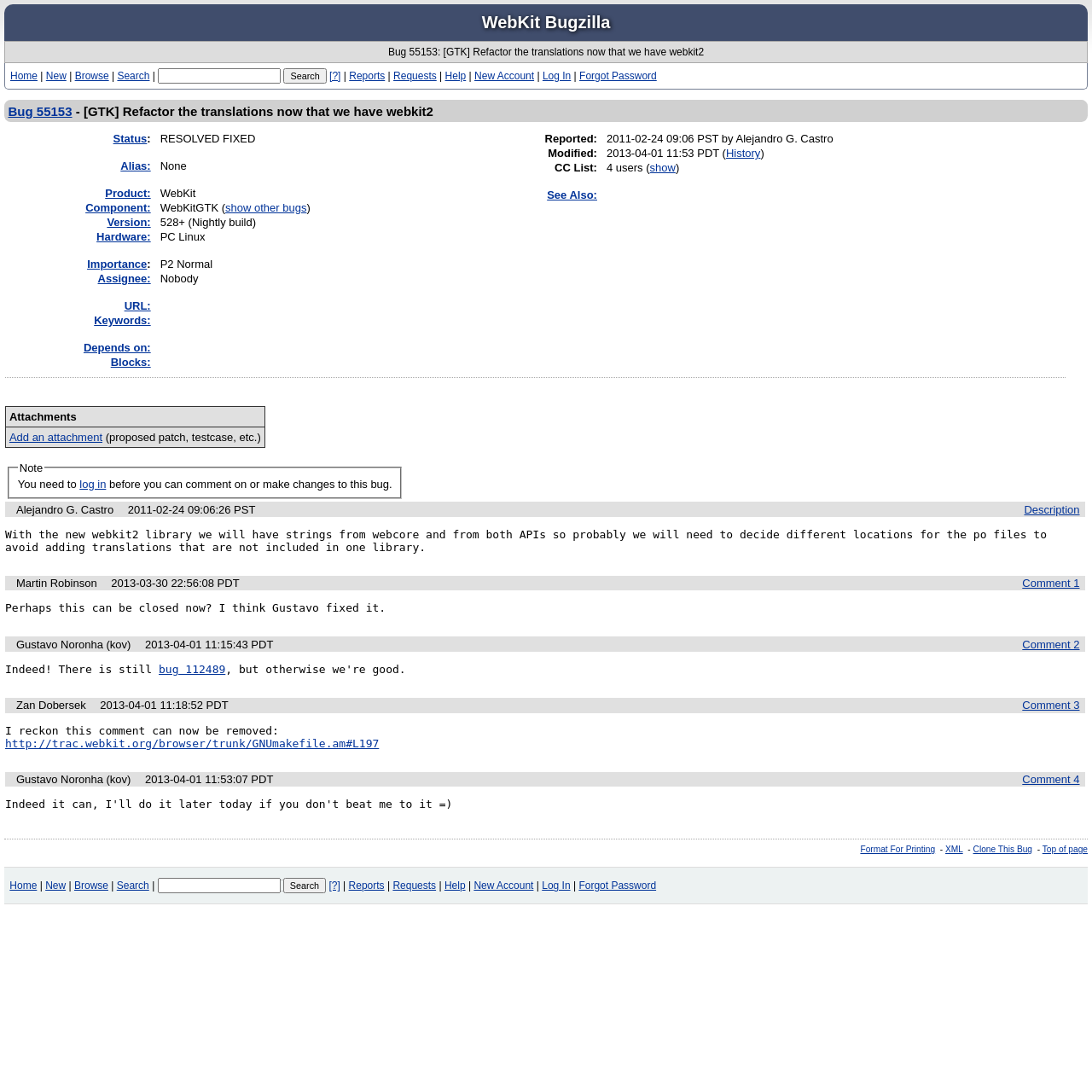Please determine the bounding box coordinates of the element's region to click for the following instruction: "Log in to the system".

[0.497, 0.064, 0.523, 0.075]